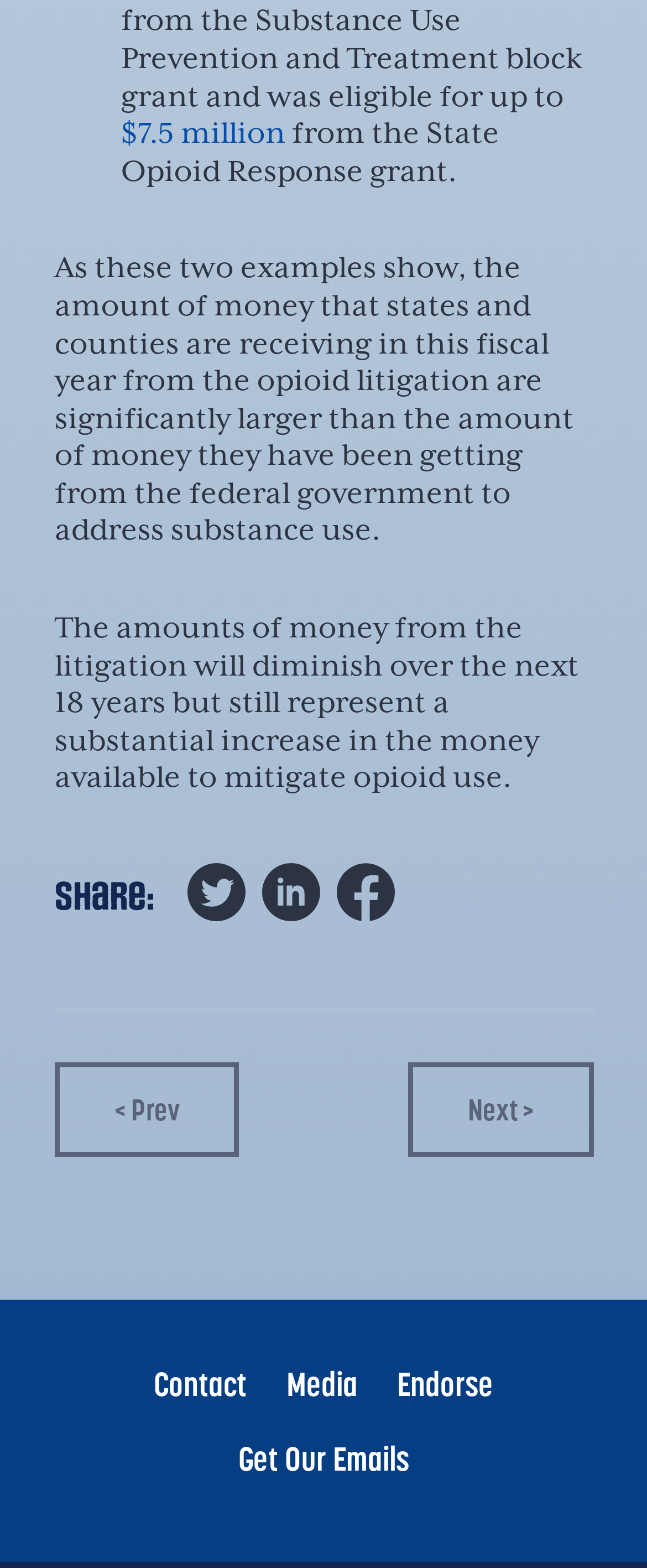Predict the bounding box coordinates for the UI element described as: "LinkedIn". The coordinates should be four float numbers between 0 and 1, presented as [left, top, right, bottom].

None